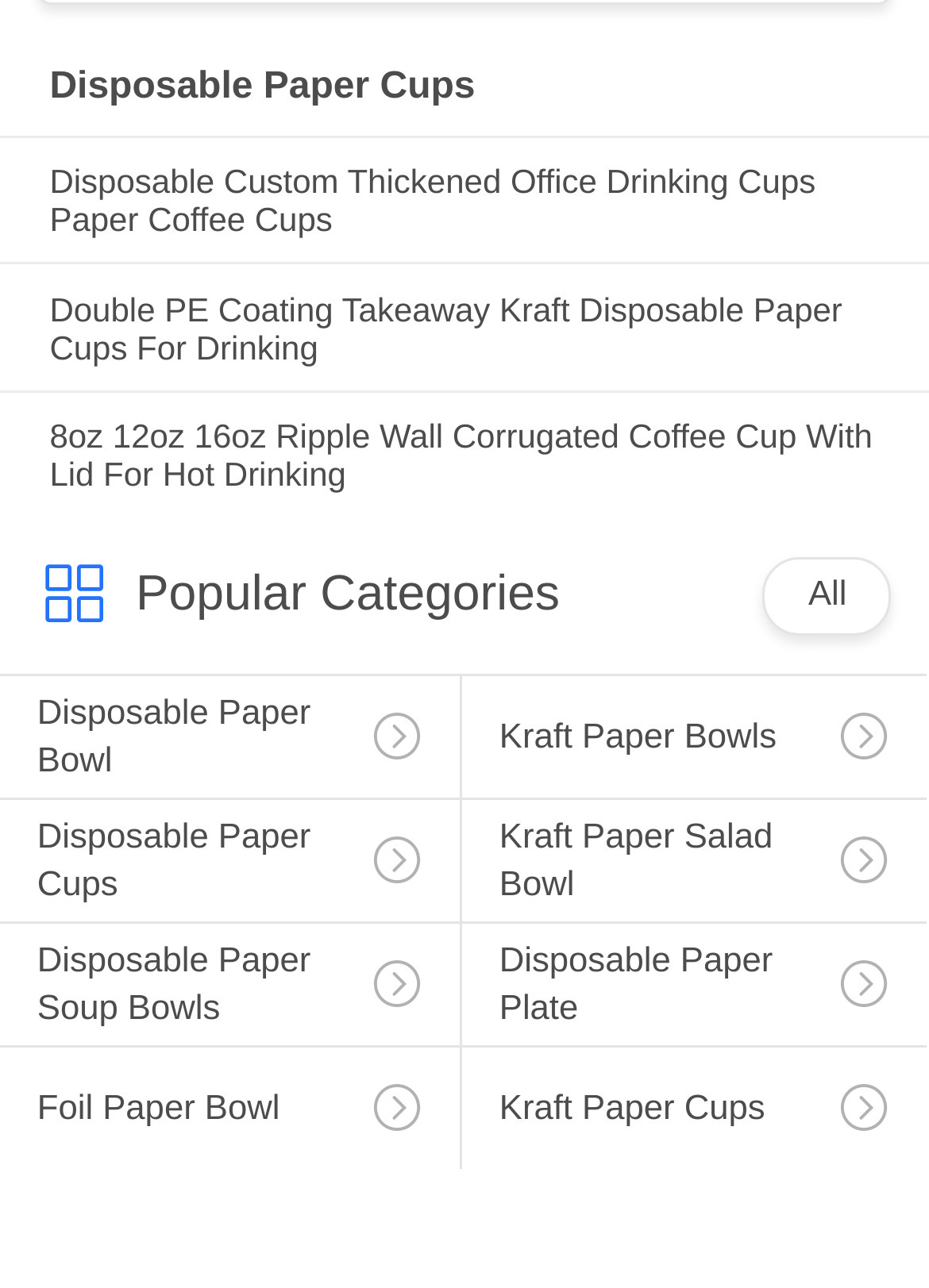What is the main category of products on this webpage?
Refer to the screenshot and respond with a concise word or phrase.

Paper Cups and Bowls